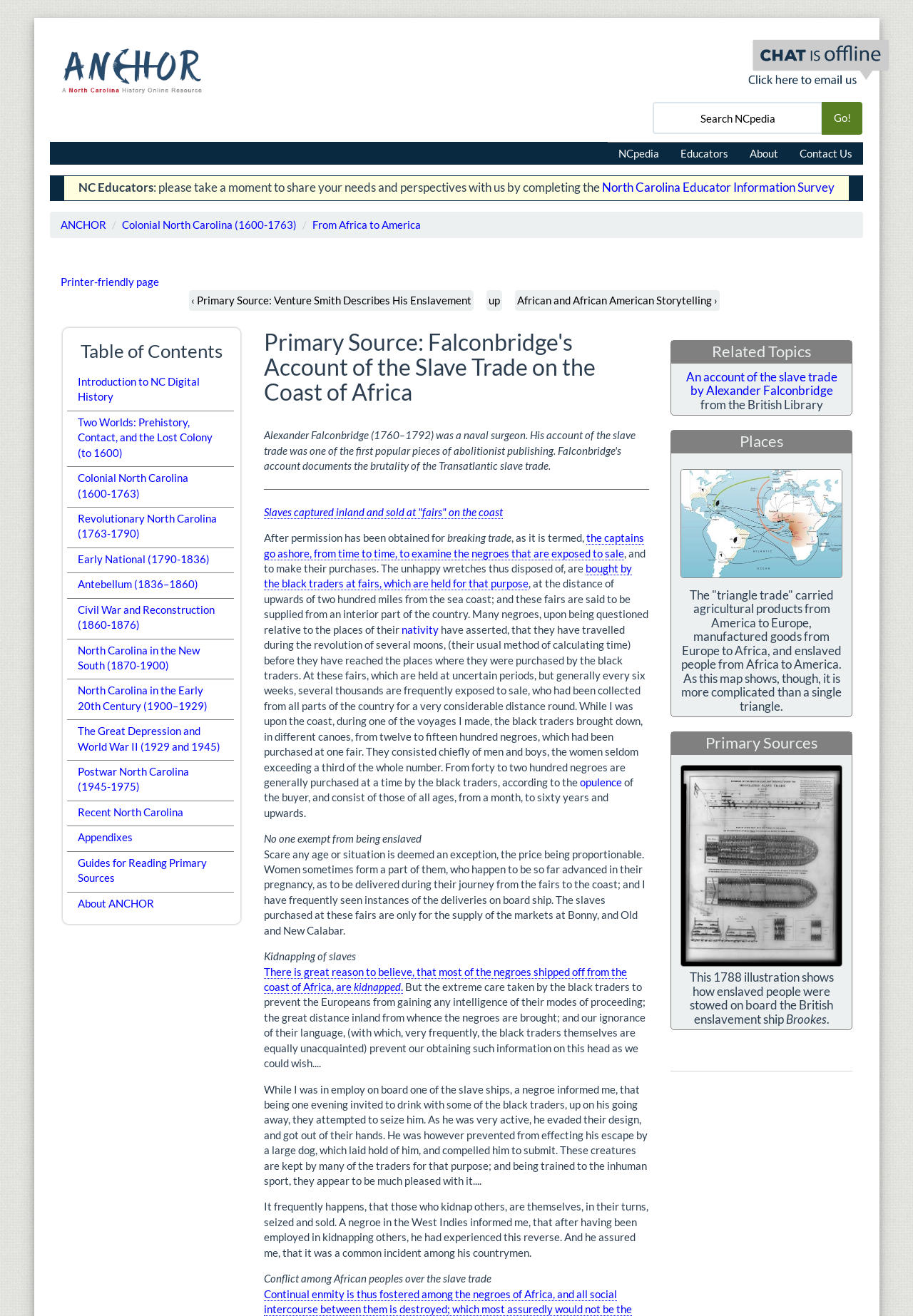Could you determine the bounding box coordinates of the clickable element to complete the instruction: "Read about Colonial North Carolina"? Provide the coordinates as four float numbers between 0 and 1, i.e., [left, top, right, bottom].

[0.134, 0.166, 0.325, 0.175]